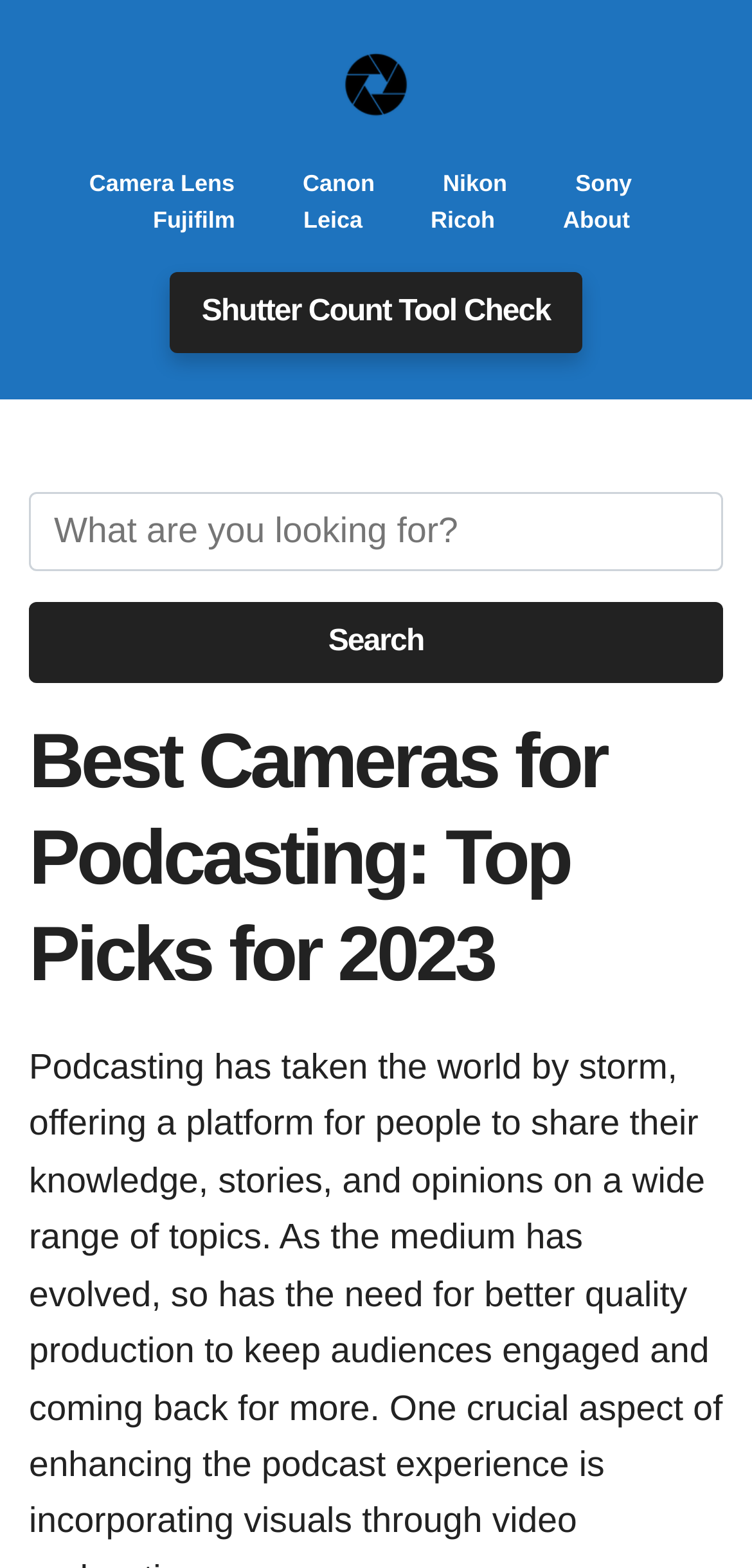Locate the bounding box of the UI element with the following description: "Camera Lens".

[0.119, 0.106, 0.312, 0.13]